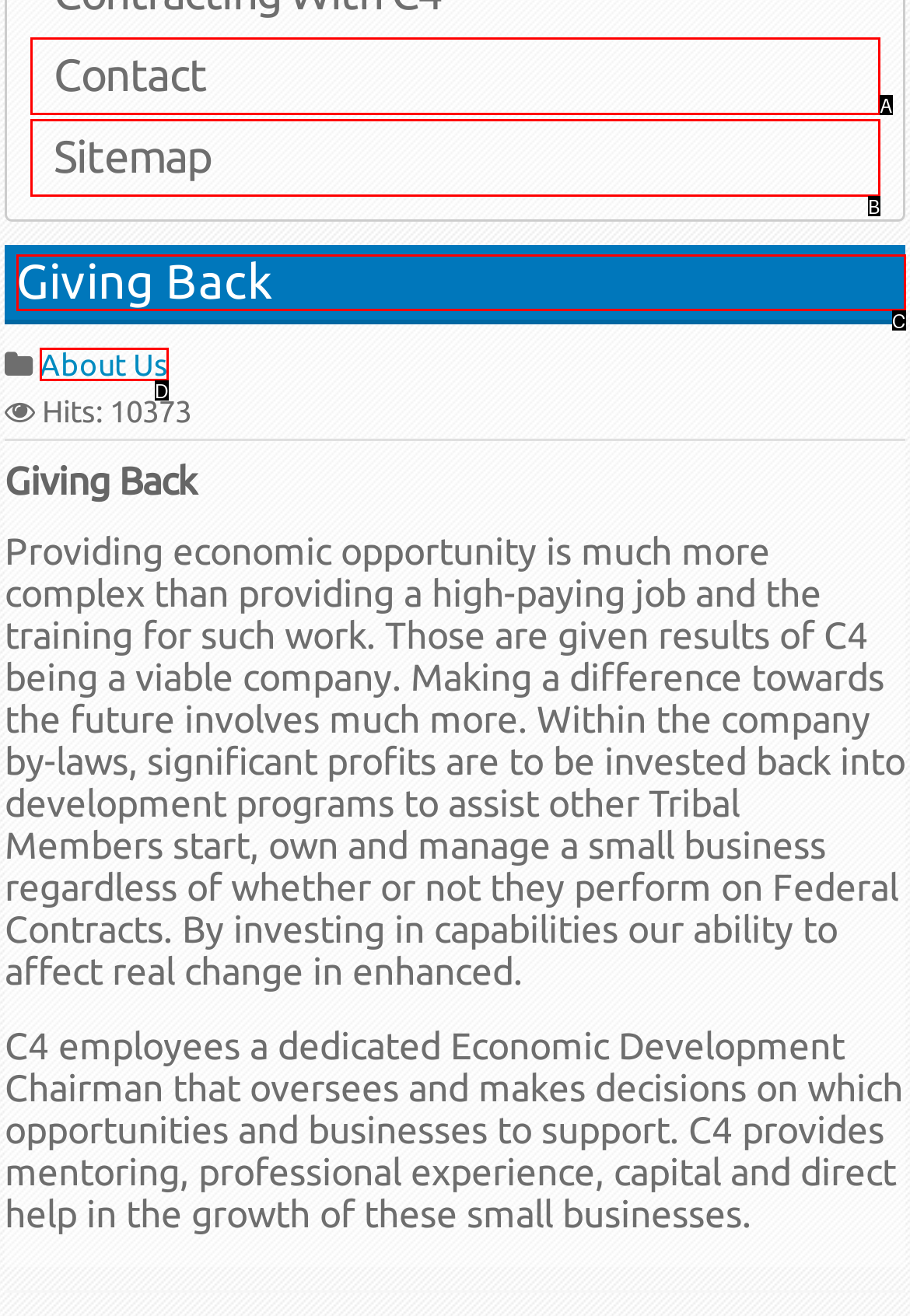Match the description: Sitemap to the correct HTML element. Provide the letter of your choice from the given options.

B